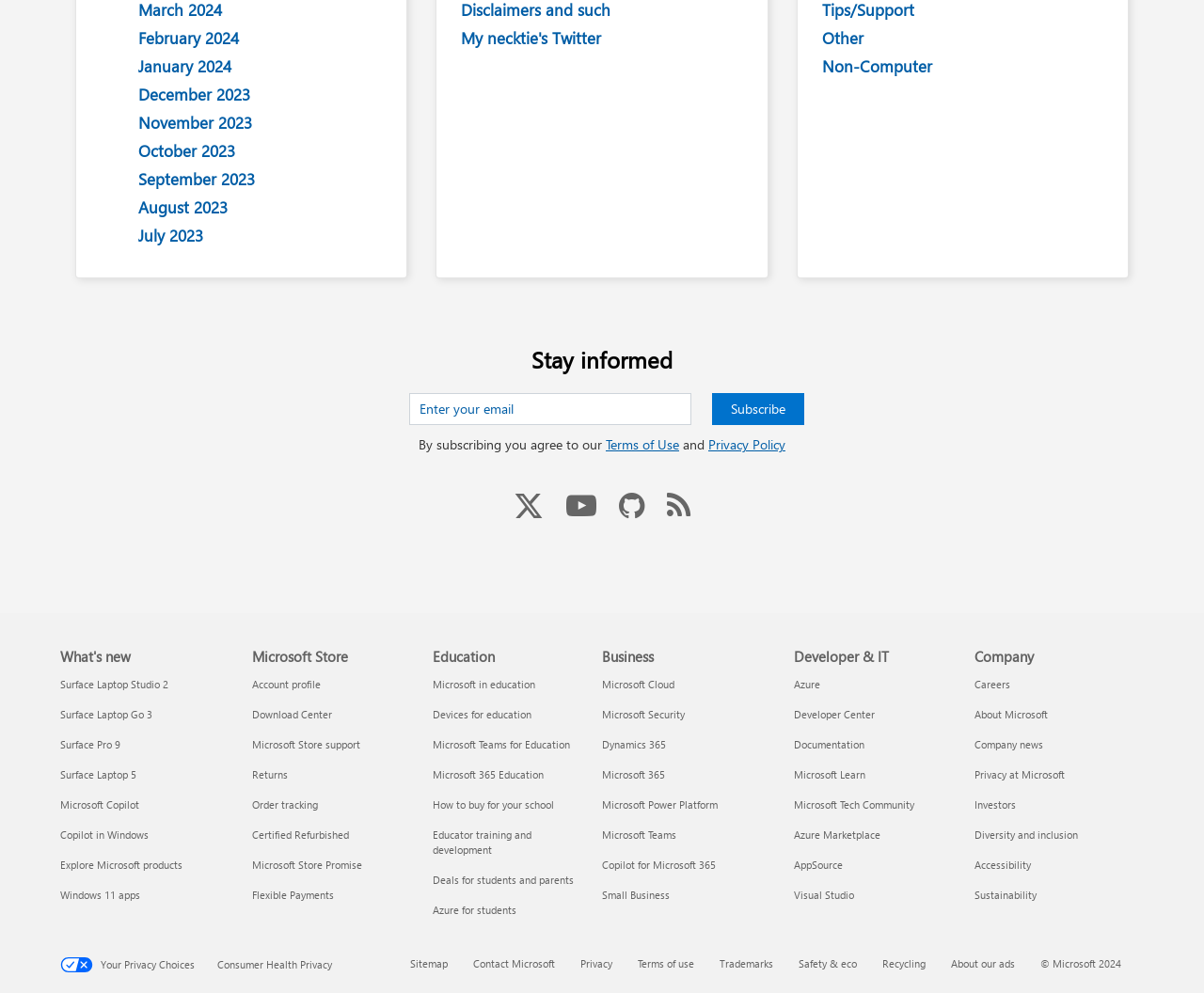What is the purpose of the textbox?
Look at the screenshot and give a one-word or phrase answer.

Enter email